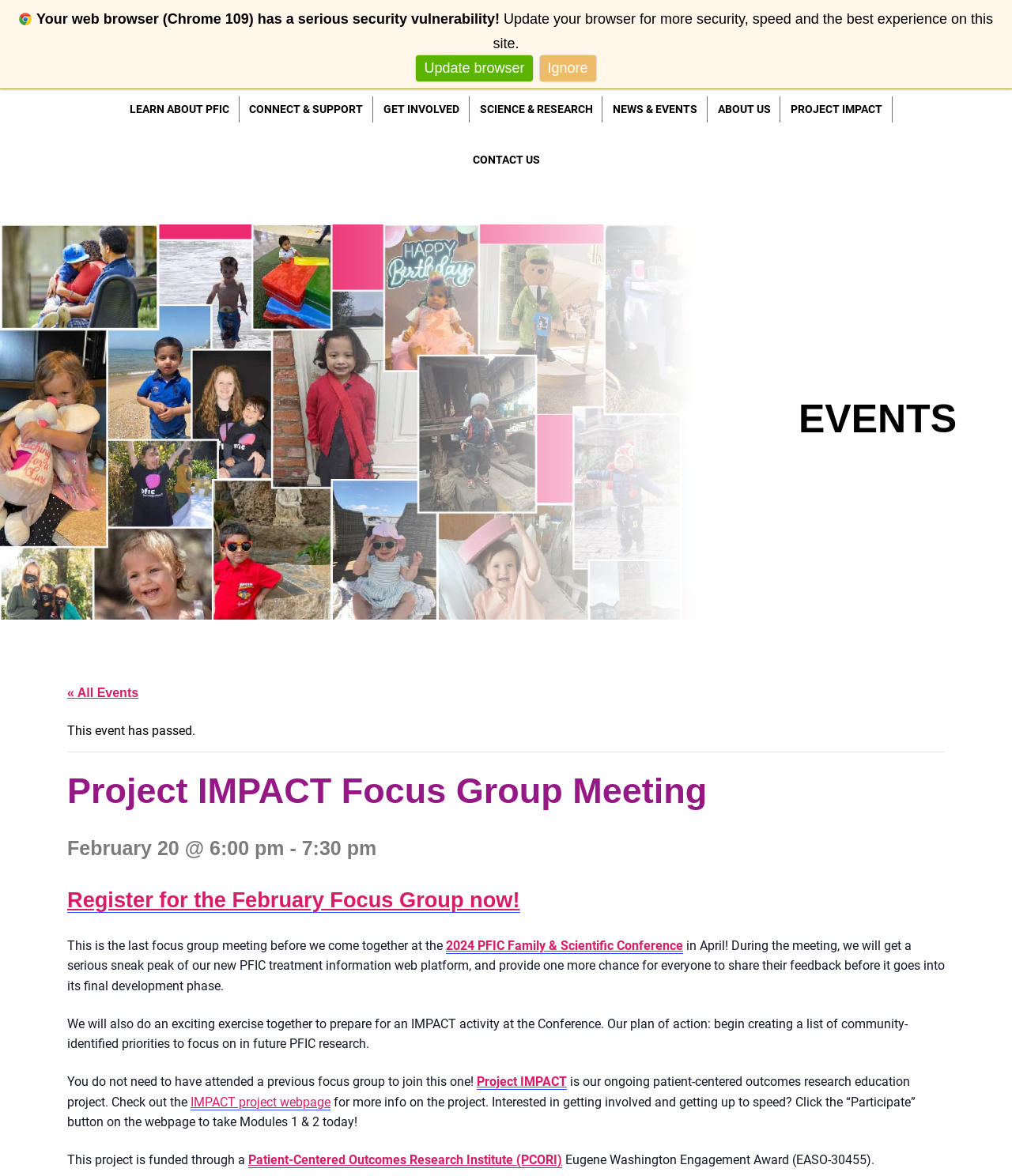Locate the bounding box of the UI element described in the following text: "Contact Us".

[0.467, 0.114, 0.533, 0.158]